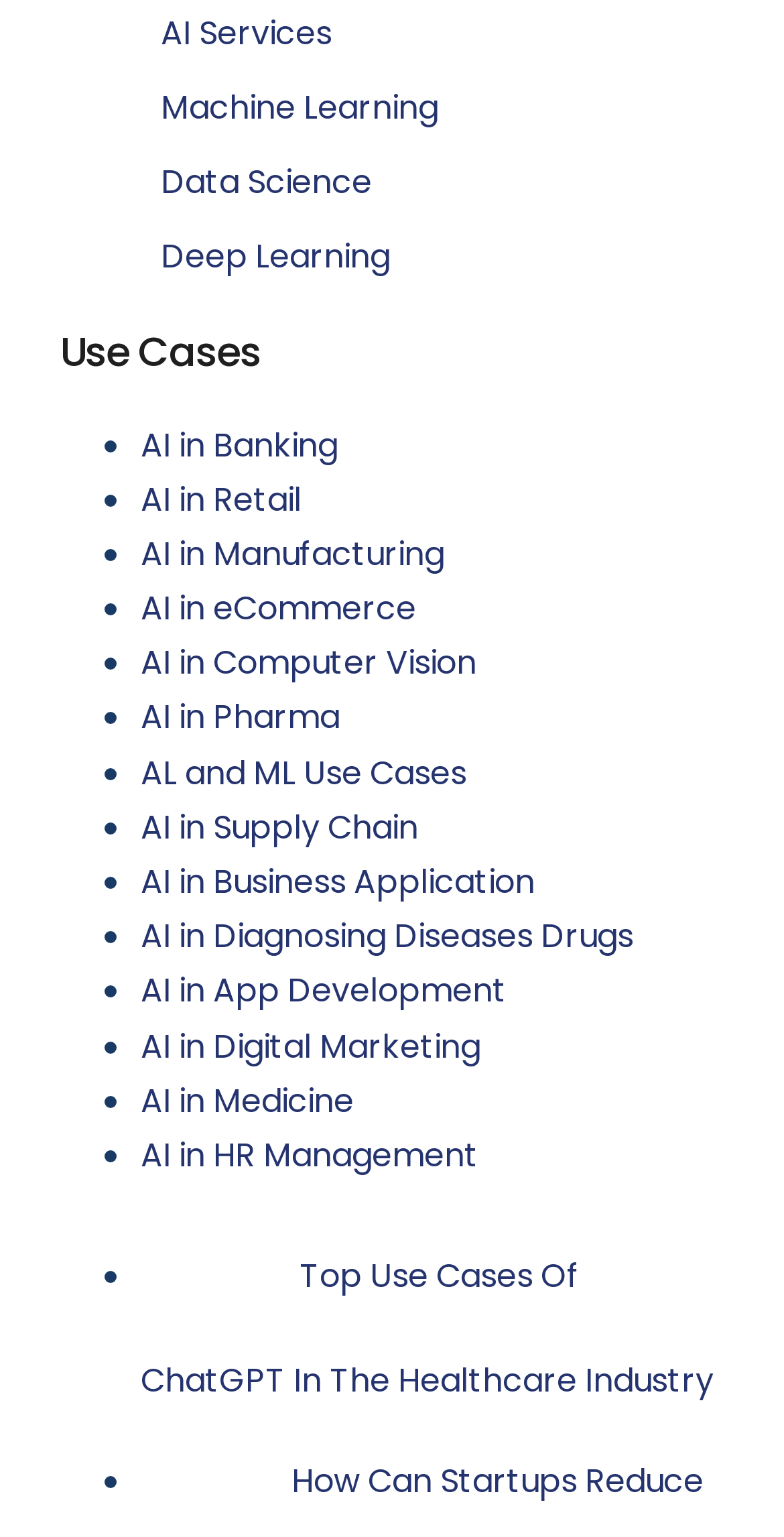Using the details from the image, please elaborate on the following question: What is the first AI service listed?

The first AI service listed is 'AI in Banking' which can be found in the 'Use Cases' section of the webpage, indicated by the link element with the text 'AI in Banking' and bounding box coordinates [0.179, 0.274, 0.431, 0.304].